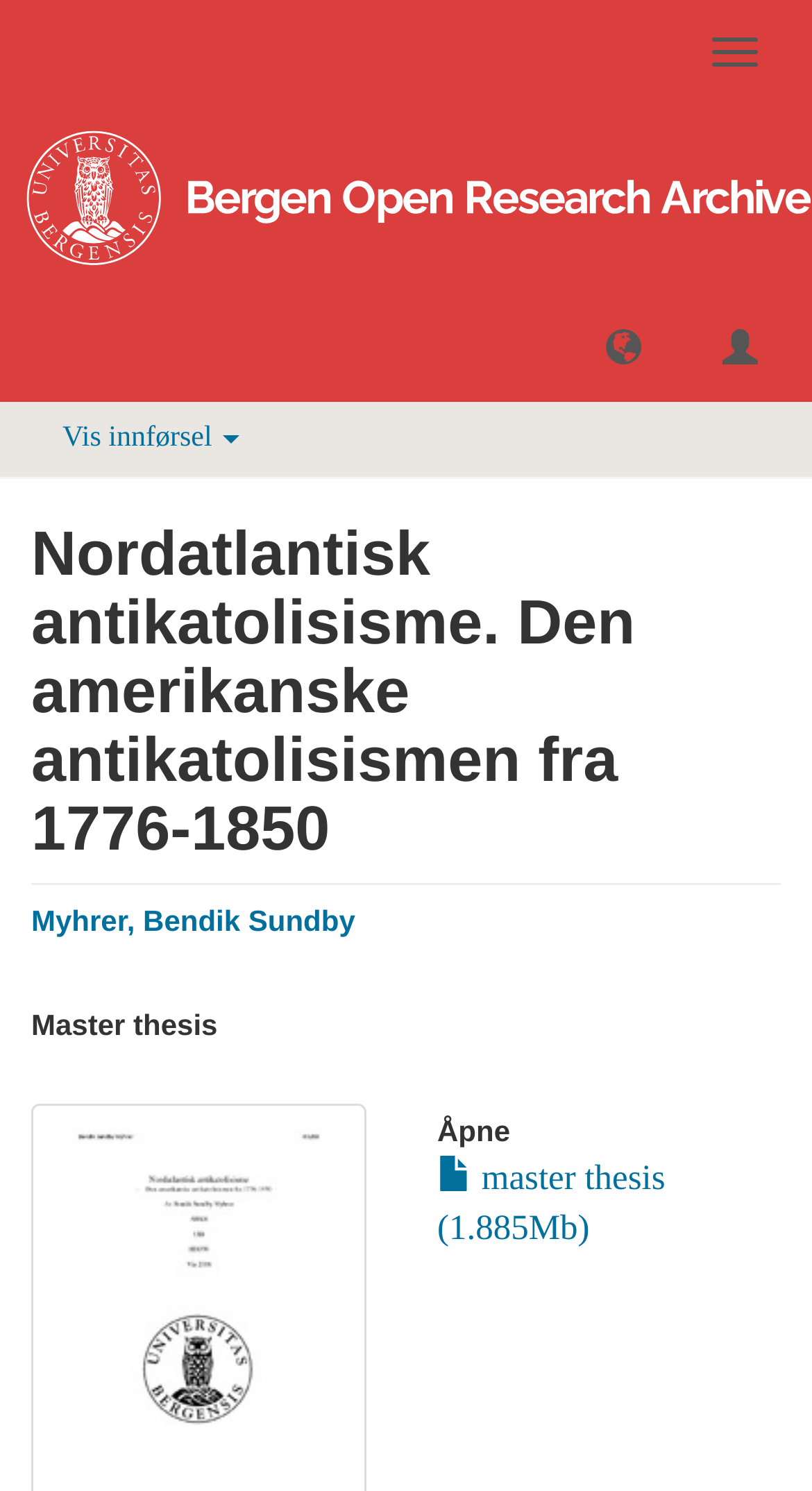Generate a detailed explanation of the webpage's features and information.

The webpage appears to be a research archive page, specifically showcasing a master thesis titled "Nordatlantisk antikatolisisme. Den amerikanske antikatolisismen fra 1776-1850" by Bendik Sundby Myhrer. 

At the top right corner, there are three buttons: one to toggle navigation, and two others with no text. Below these buttons, there is another button labeled "Vis innførsel" (which means "Show introduction" in Norwegian) positioned on the left side. 

The main content area is divided into sections, each marked by headings. The first heading displays the title of the thesis, followed by the author's name, "Myhrer, Bendik Sundby", which is also a clickable link. 

Further down, there is a heading indicating that the document is a "Master thesis". Finally, there is a section with a heading "Åpne" (meaning "Open" in Norwegian), which contains a link to download the thesis as a 1.885Mb file.